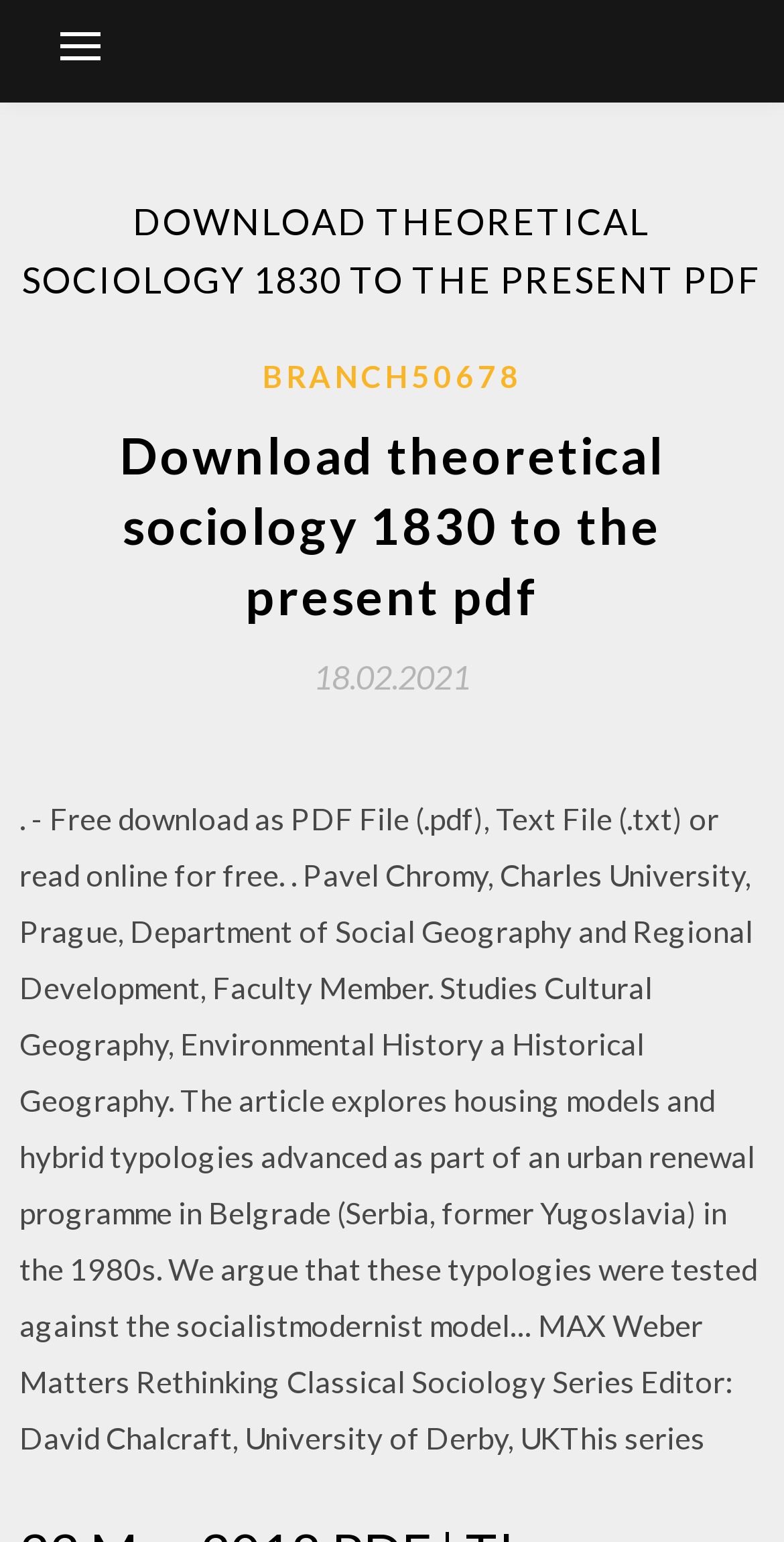What is the format of the downloadable file?
Using the image, elaborate on the answer with as much detail as possible.

The answer can be found in the StaticText element which mentions 'Free download as PDF File (.pdf), Text File (.txt) or read online for free.'